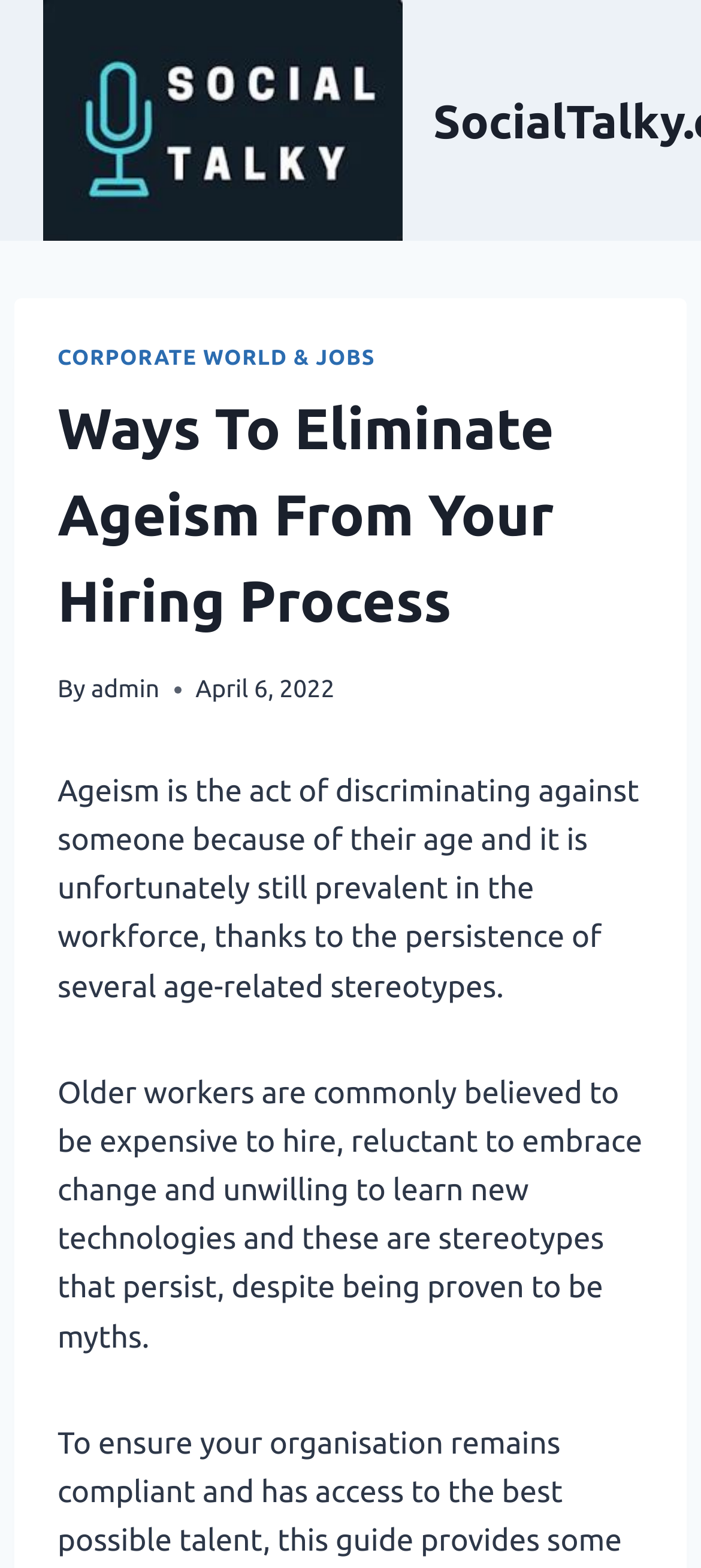Please find the bounding box coordinates in the format (top-left x, top-left y, bottom-right x, bottom-right y) for the given element description. Ensure the coordinates are floating point numbers between 0 and 1. Description: admin

[0.13, 0.43, 0.228, 0.448]